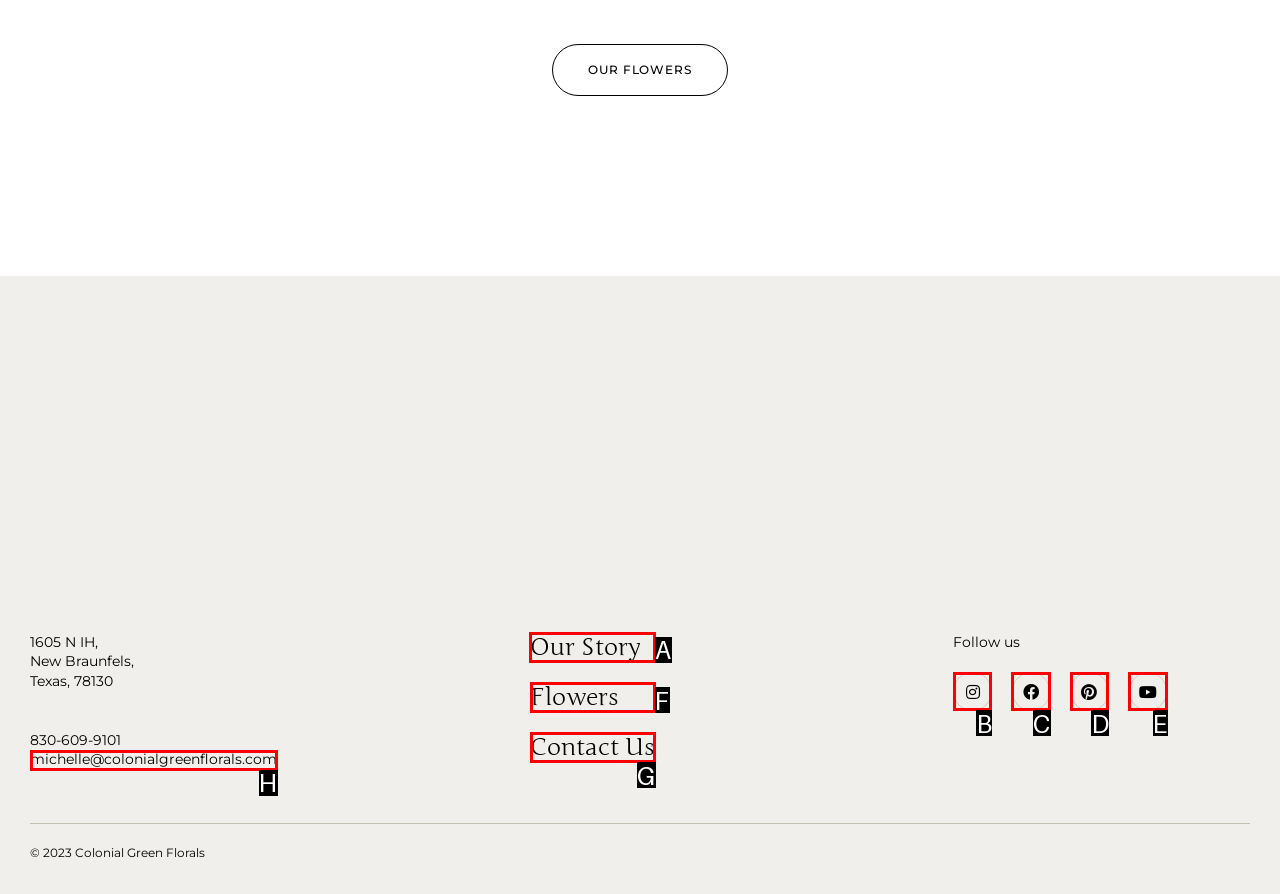Determine which HTML element to click for this task: Visit Our Story page Provide the letter of the selected choice.

A